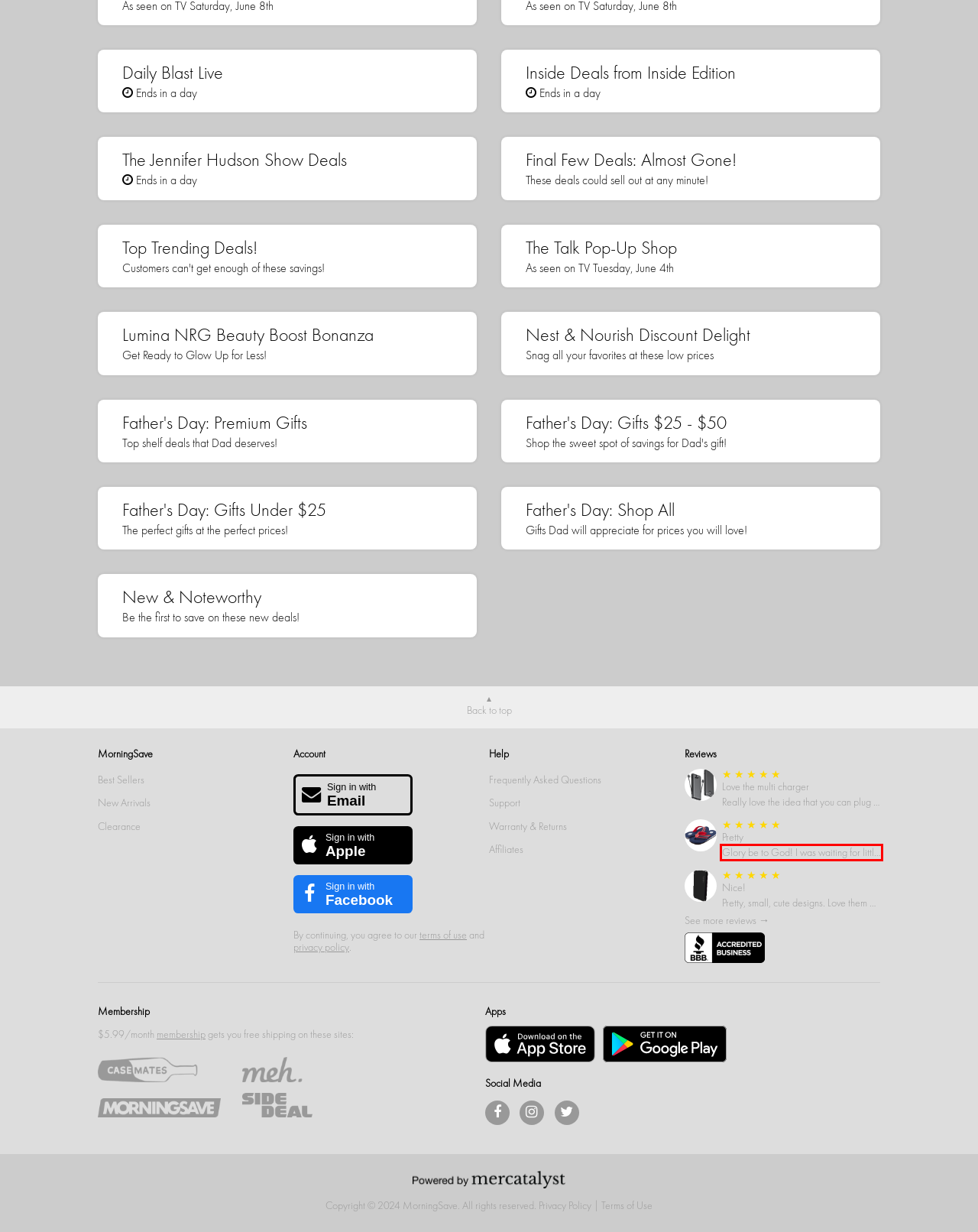You have a screenshot of a webpage with a UI element highlighted by a red bounding box. Use OCR to obtain the text within this highlighted area.

Glory be to God! I was waiting for little while but it was worth the wait. Fit perfectly and very comfortable. Love ❤️ my new slippers. Thank you 🙏🏽 🥰